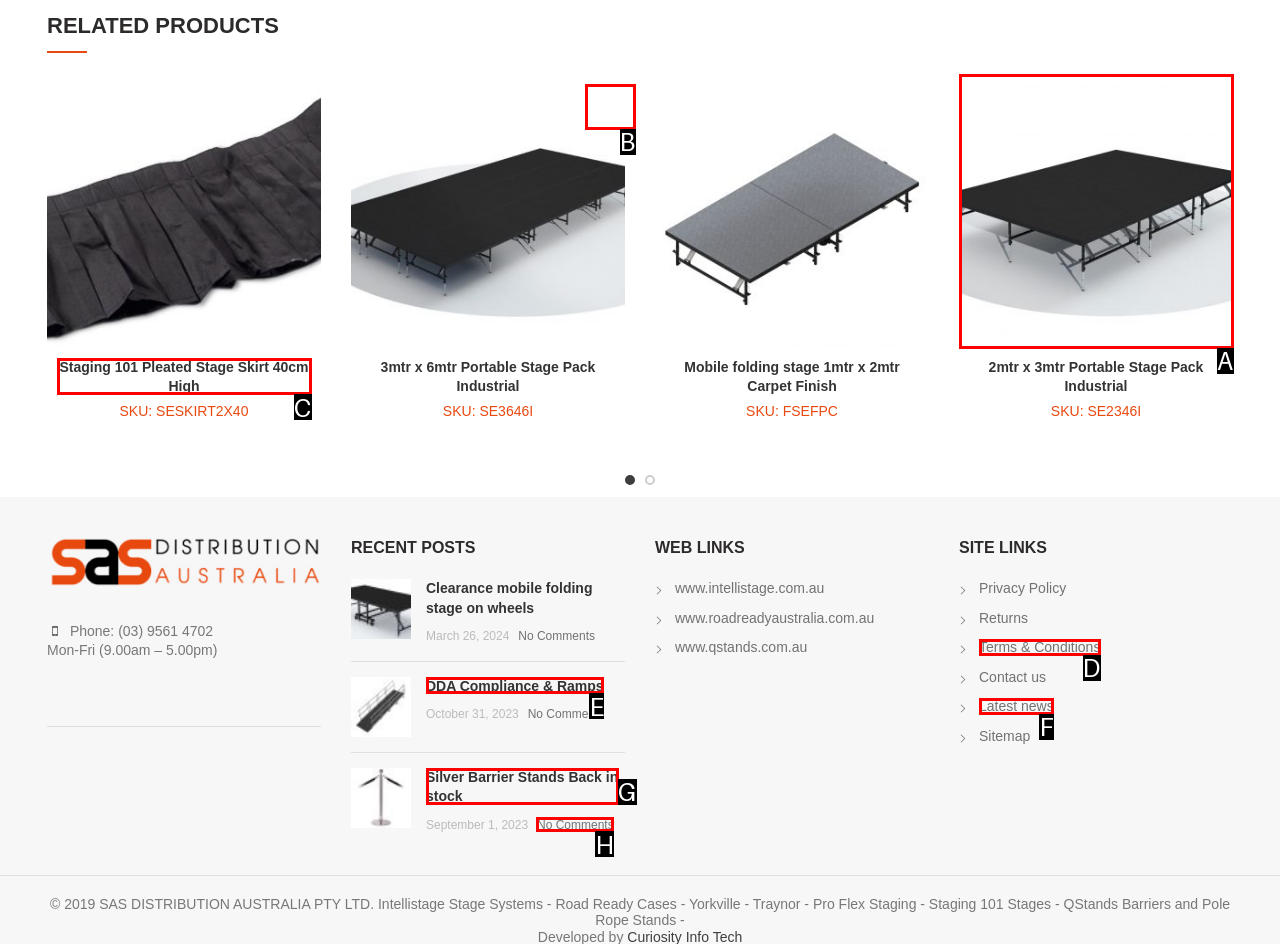Match the description: DDA Compliance & Ramps to one of the options shown. Reply with the letter of the best match.

E